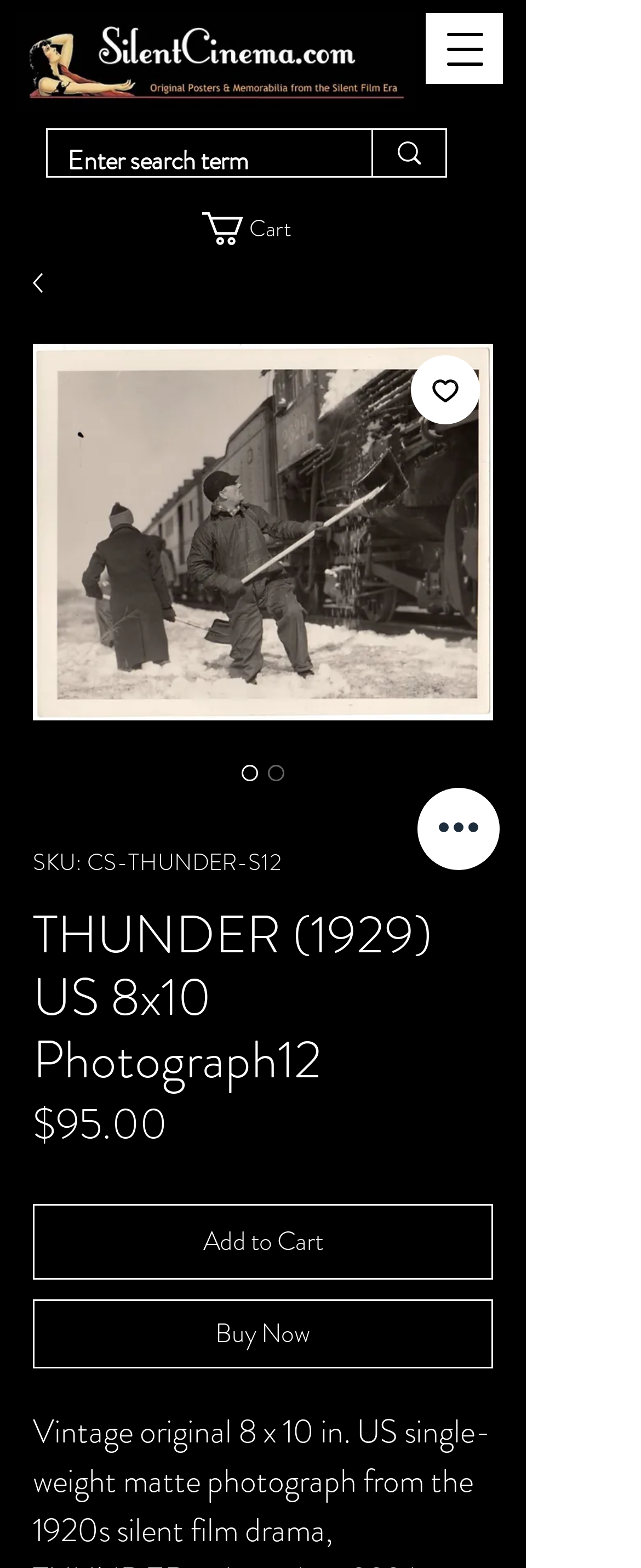Can you pinpoint the bounding box coordinates for the clickable element required for this instruction: "Open navigation menu"? The coordinates should be four float numbers between 0 and 1, i.e., [left, top, right, bottom].

[0.664, 0.008, 0.785, 0.053]